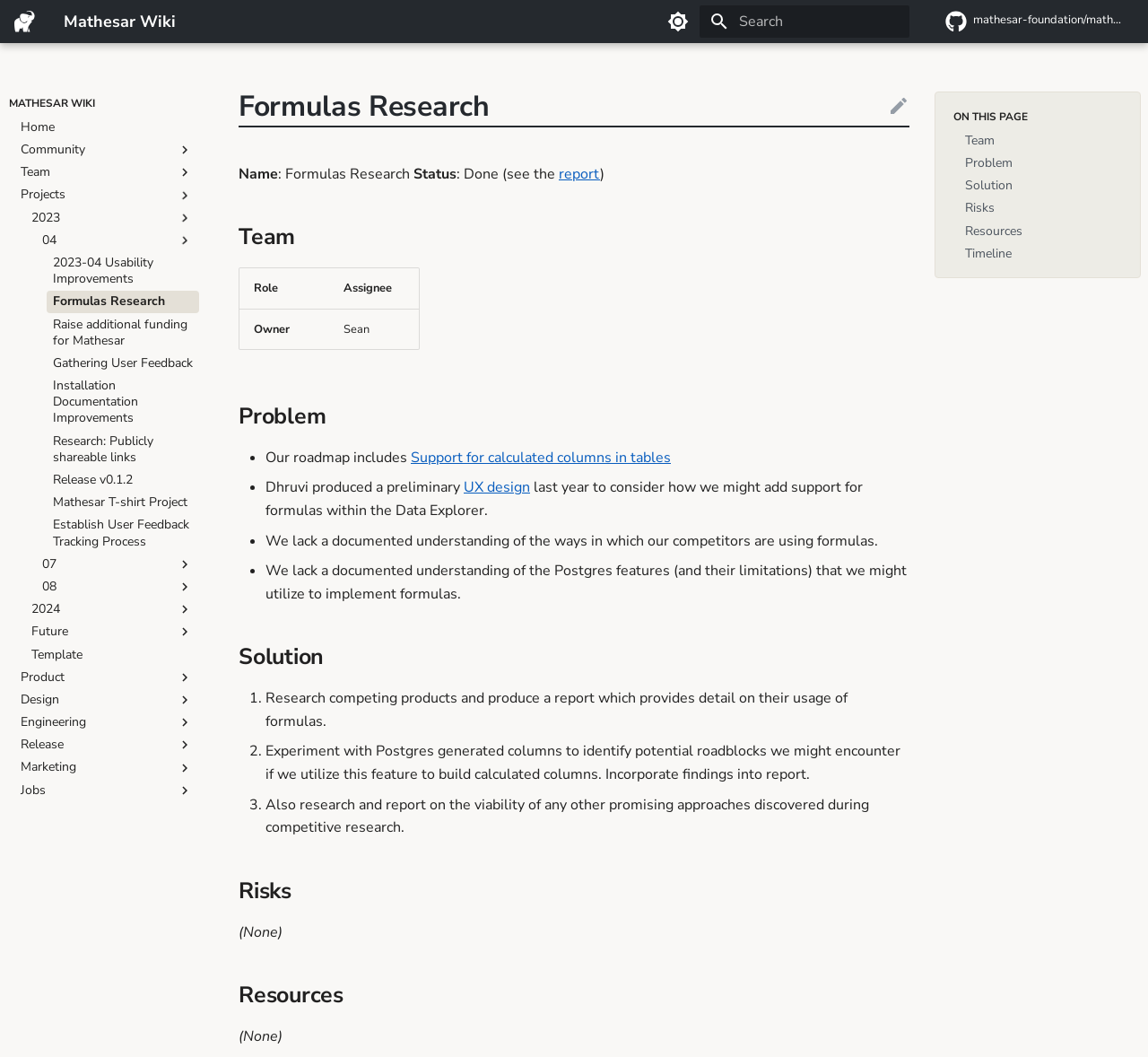Can you specify the bounding box coordinates for the region that should be clicked to fulfill this instruction: "Learn more about Wolverine Building Group's PROJECTS".

None